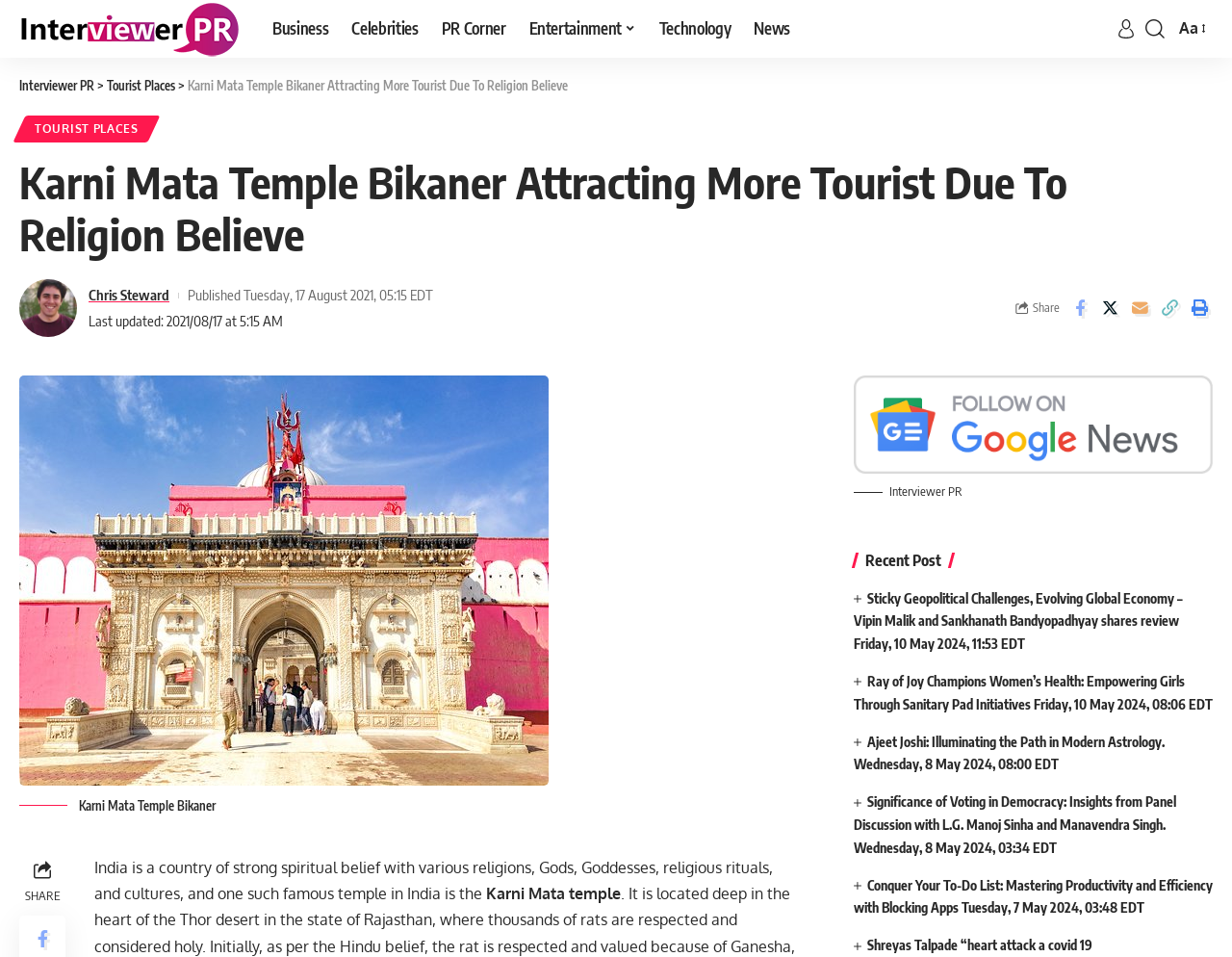Explain the webpage's design and content in an elaborate manner.

The webpage is about the Karni Mata Temple in Bikaner, India, and its significance in the country's spiritual beliefs. At the top left corner, there is a link to "Interviewer PR" accompanied by an image. Below it, there is a navigation menu with links to various categories such as "Business", "Celebrities", "PR Corner", "Entertainment", "Technology", and "News". 

On the top right corner, there are links to "sign in", "search", and a font resizer. Below the navigation menu, there is a header section with a link to "Tourist Places" and a heading that reads "Karni Mata Temple Bikaner Attracting More Tourist Due To Religion Believe". 

To the right of the header, there is an image of Chris Steward, accompanied by a link to his profile. Below it, there is a section with information about the article, including the last updated time and publication date. 

On the right side of the page, there are social media sharing links and a "Share" button. Below it, there is a large image of the Karni Mata Temple. 

The main content of the page starts with a brief introduction to India's spiritual beliefs and the significance of the Karni Mata Temple. Below it, there is a figure with a caption "Interviewer PR". 

The rest of the page is dedicated to recent posts, with headings, links, and publication dates. There are five recent posts, each with a link to the article, a heading, and a publication date. The posts are about various topics, including geopolitics, women's health, astrology, voting in democracy, and productivity.